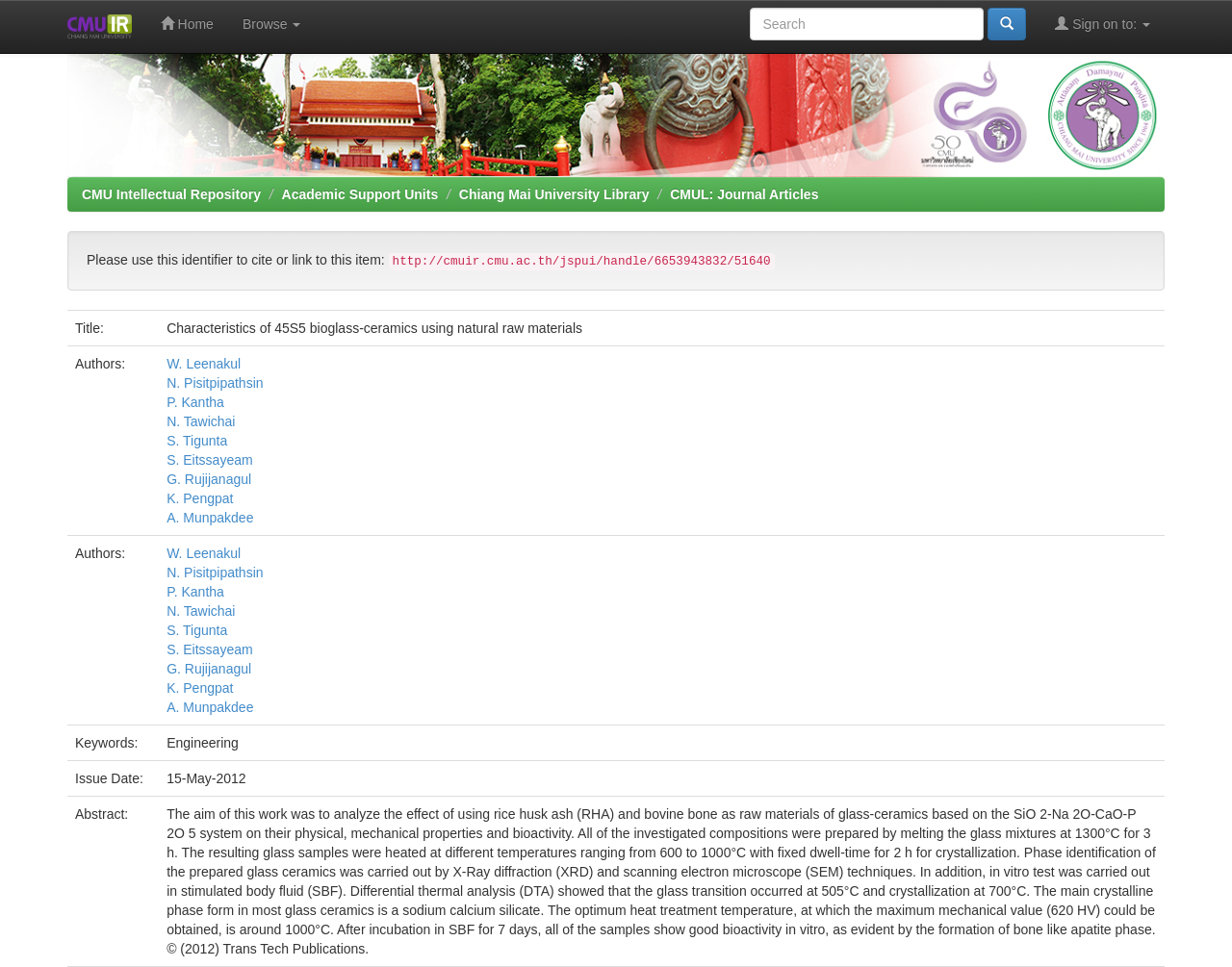Please find the bounding box for the following UI element description. Provide the coordinates in (top-left x, top-left y, bottom-right x, bottom-right y) format, with values between 0 and 1: Chiang Mai University Library

[0.373, 0.193, 0.527, 0.209]